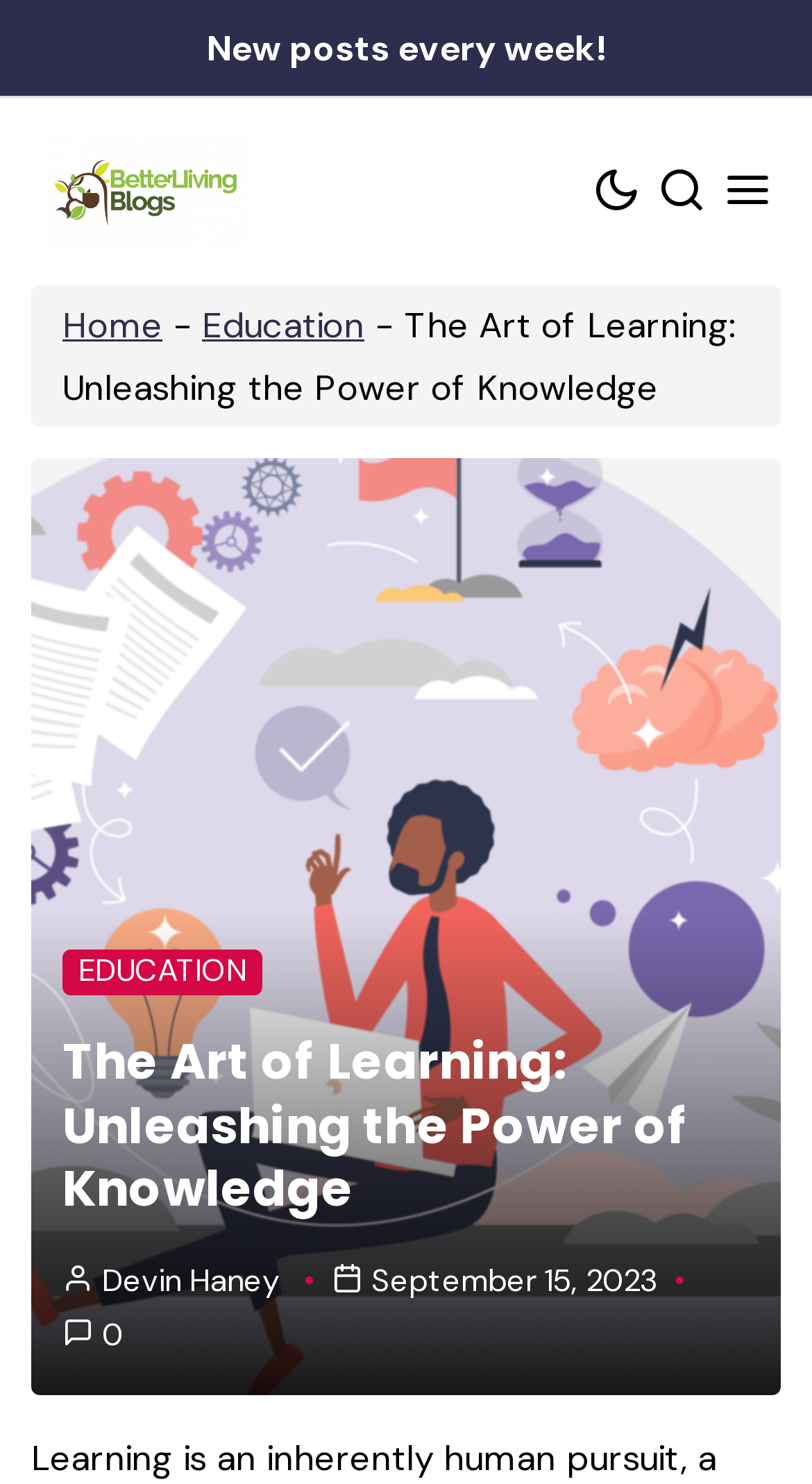What is the frequency of new posts?
Please elaborate on the answer to the question with detailed information.

The static text 'New posts every week!' is displayed at the top of the webpage, indicating that new posts are published on a weekly basis.